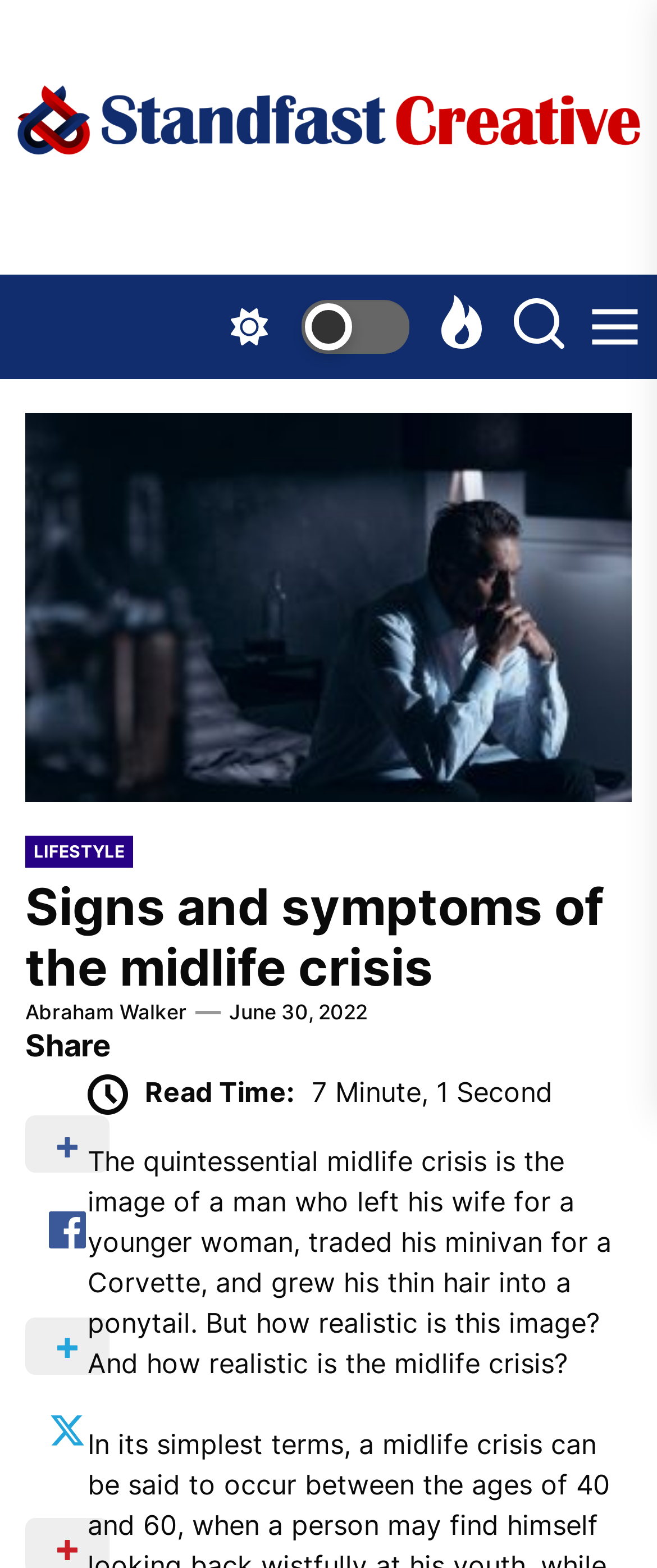Respond with a single word or phrase for the following question: 
What is the author's name?

Abraham Walker